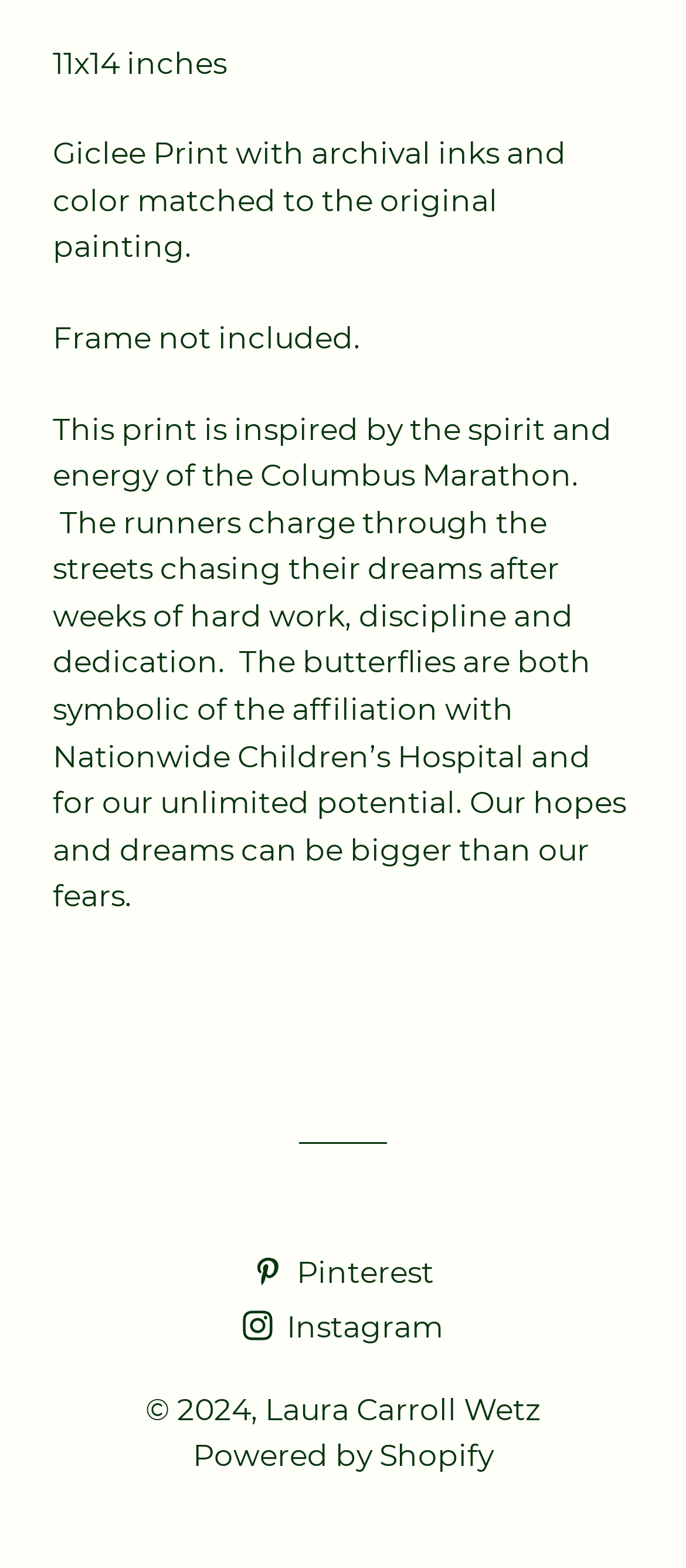Who is the owner of the website?
Give a detailed and exhaustive answer to the question.

I found the answer by looking at the link element with the text 'Laura Carroll Wetz'.